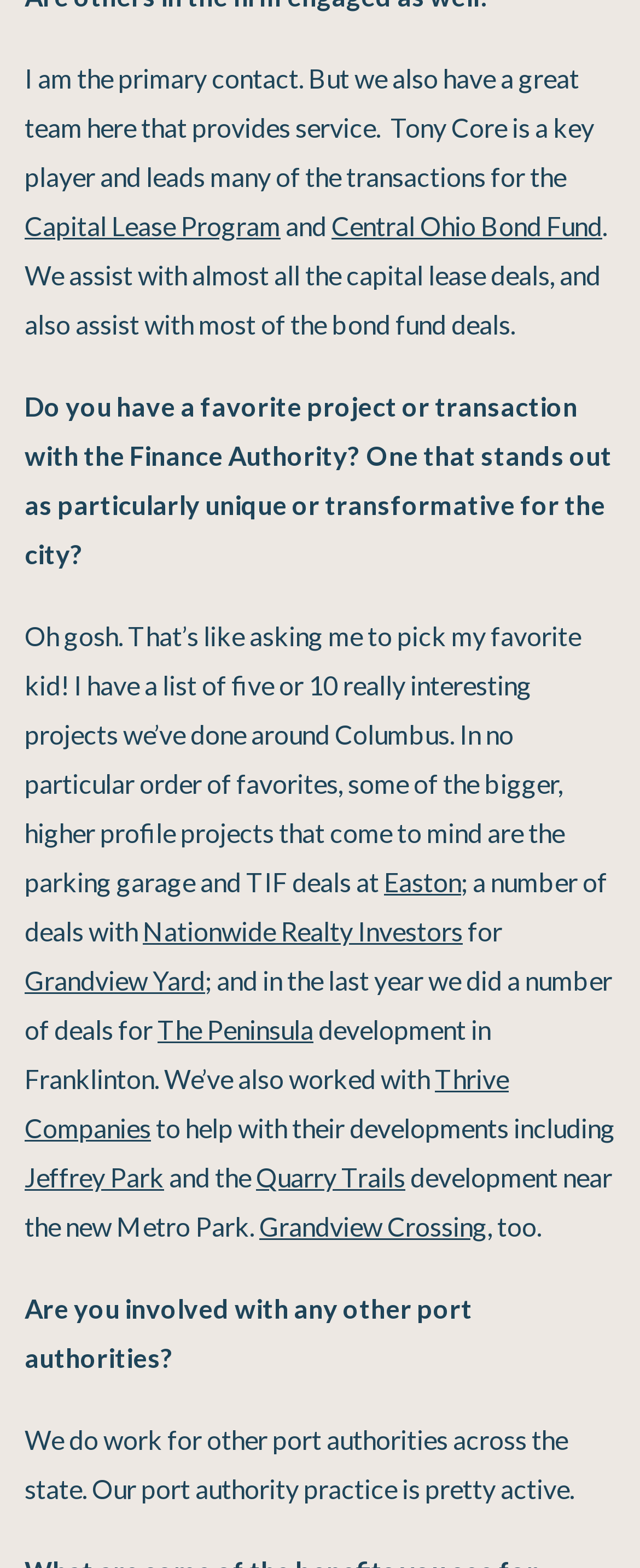Please provide the bounding box coordinates for the element that needs to be clicked to perform the instruction: "Learn more about The Peninsula". The coordinates must consist of four float numbers between 0 and 1, formatted as [left, top, right, bottom].

[0.246, 0.646, 0.49, 0.666]